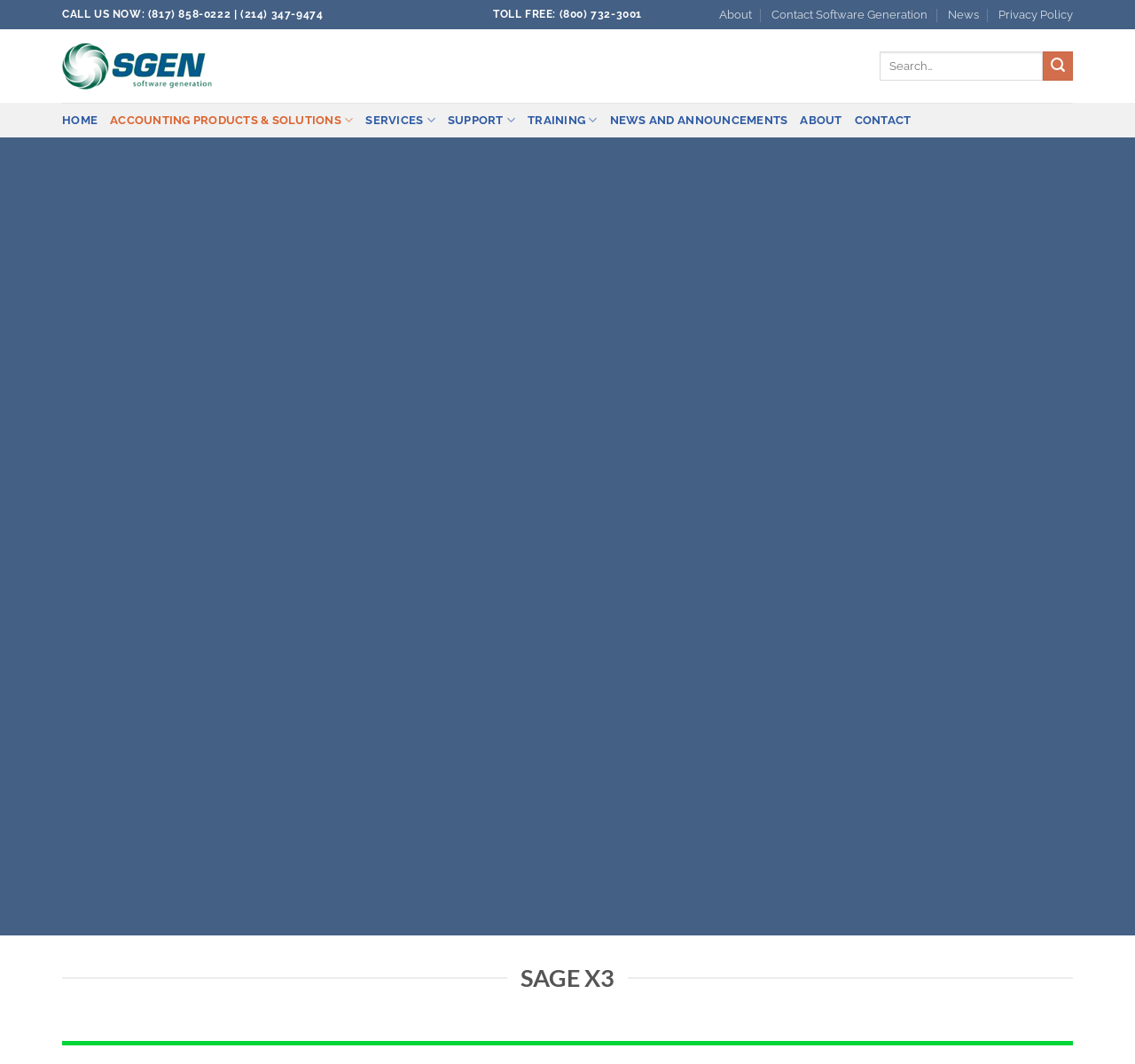Locate the bounding box coordinates of the clickable area to execute the instruction: "Learn about Sage X3". Provide the coordinates as four float numbers between 0 and 1, represented as [left, top, right, bottom].

[0.633, 0.003, 0.662, 0.025]